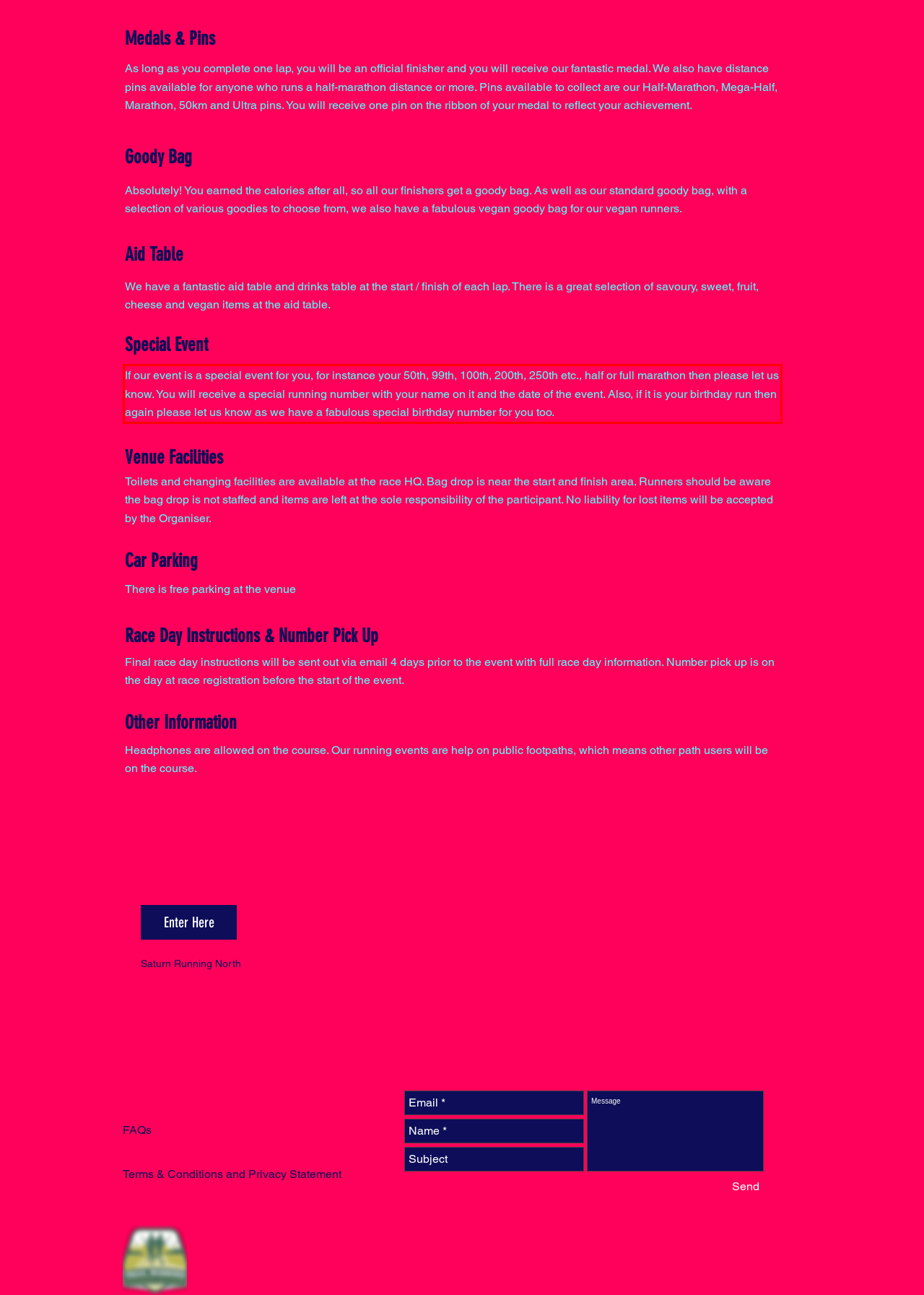You have a screenshot of a webpage, and there is a red bounding box around a UI element. Utilize OCR to extract the text within this red bounding box.

If our event is a special event for you, for instance your 50th, 99th, 100th, 200th, 250th etc., half or full marathon then please let us know. You will receive a special running number with your name on it and the date of the event. Also, if it is your birthday run then again please let us know as we have a fabulous special birthday number for you too.